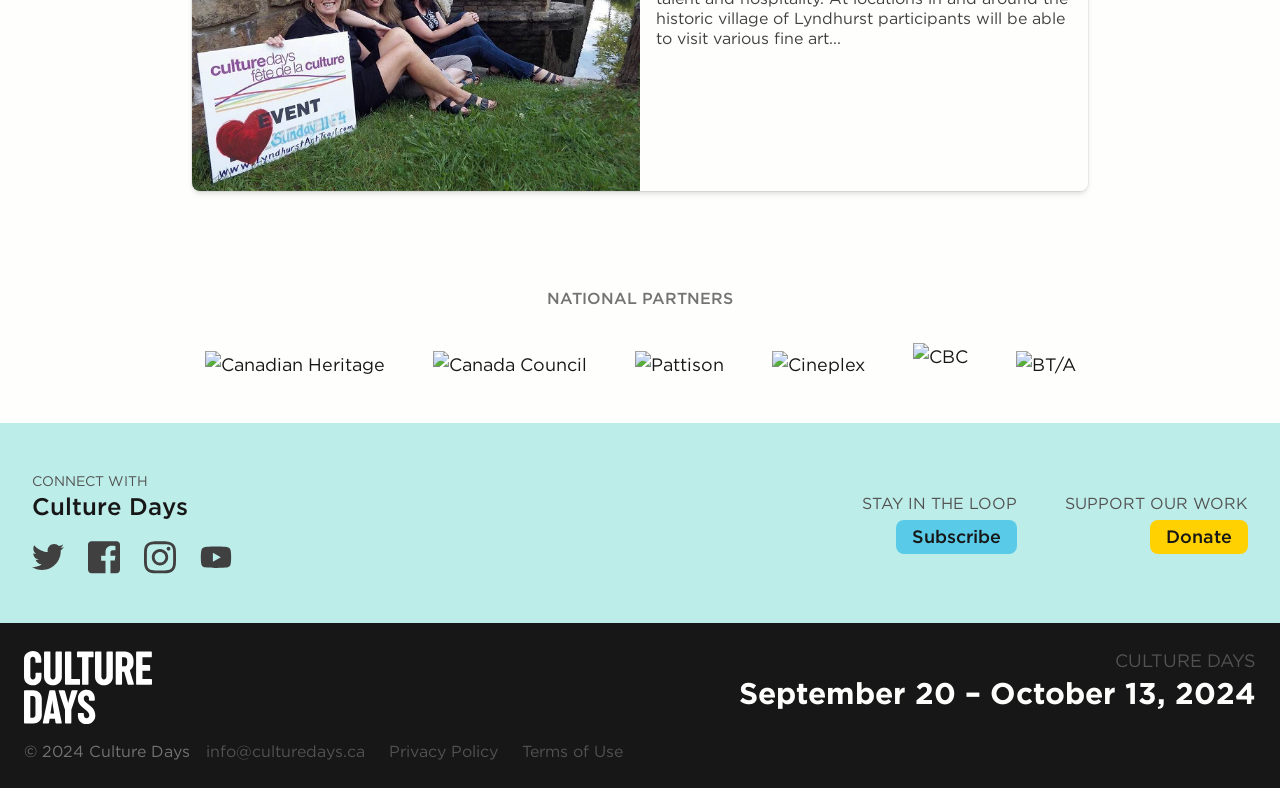What is the duration of the event?
Use the information from the screenshot to give a comprehensive response to the question.

The duration of the event can be found in the StaticText element with the text 'September 20 – October 13, 2024' at coordinates [0.577, 0.857, 0.981, 0.903]. This suggests that the event will take place from September 20 to October 13, 2024.